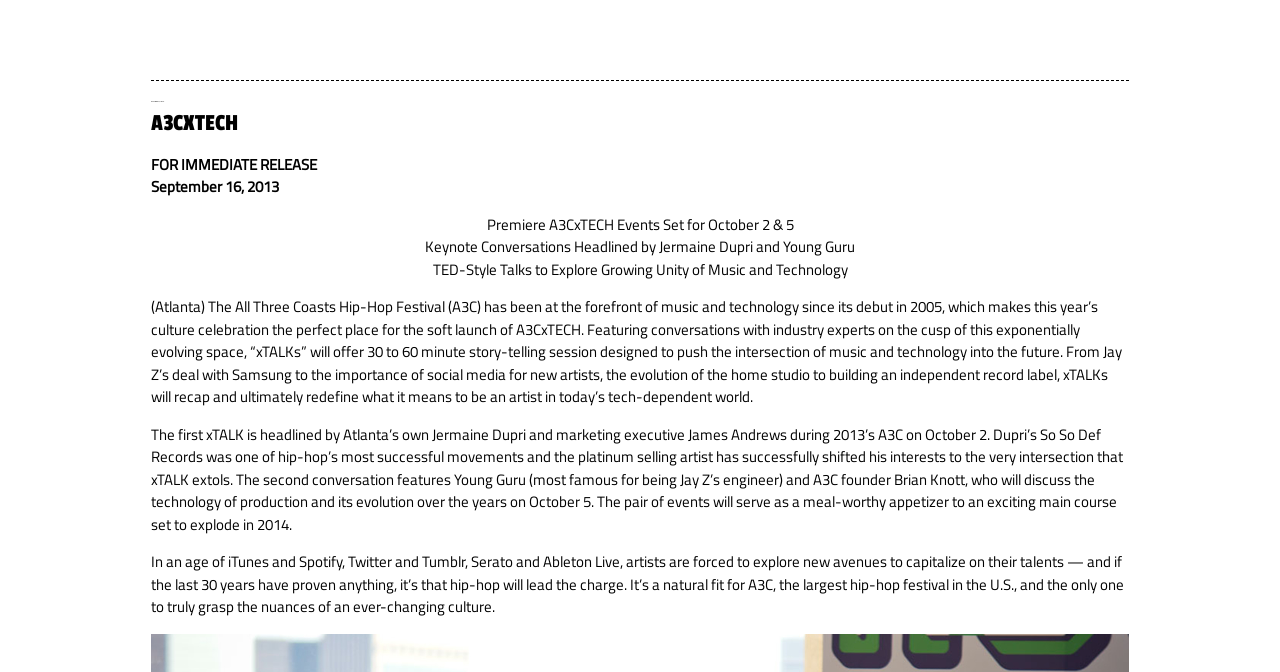What is the topic of the xTALKs?
Offer a detailed and full explanation in response to the question.

I found the answer by analyzing the text 'TED-Style Talks to Explore Growing Unity of Music and Technology' which is located at the bounding box coordinates [0.338, 0.384, 0.662, 0.418]. This text indicates that the topic of the xTALKs is the growing unity of music and technology.